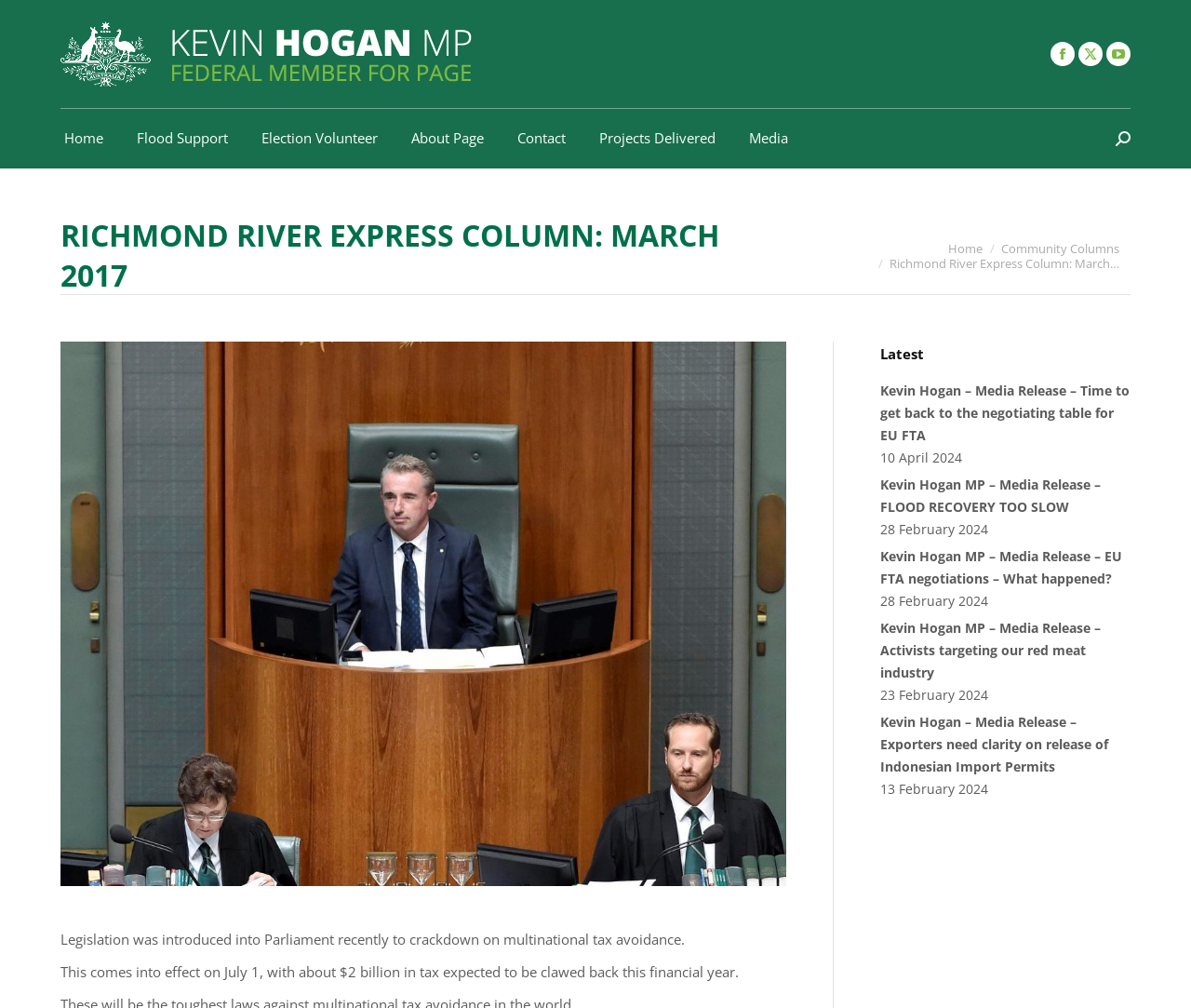Can you extract the headline from the webpage for me?

RICHMOND RIVER EXPRESS COLUMN: MARCH 2017